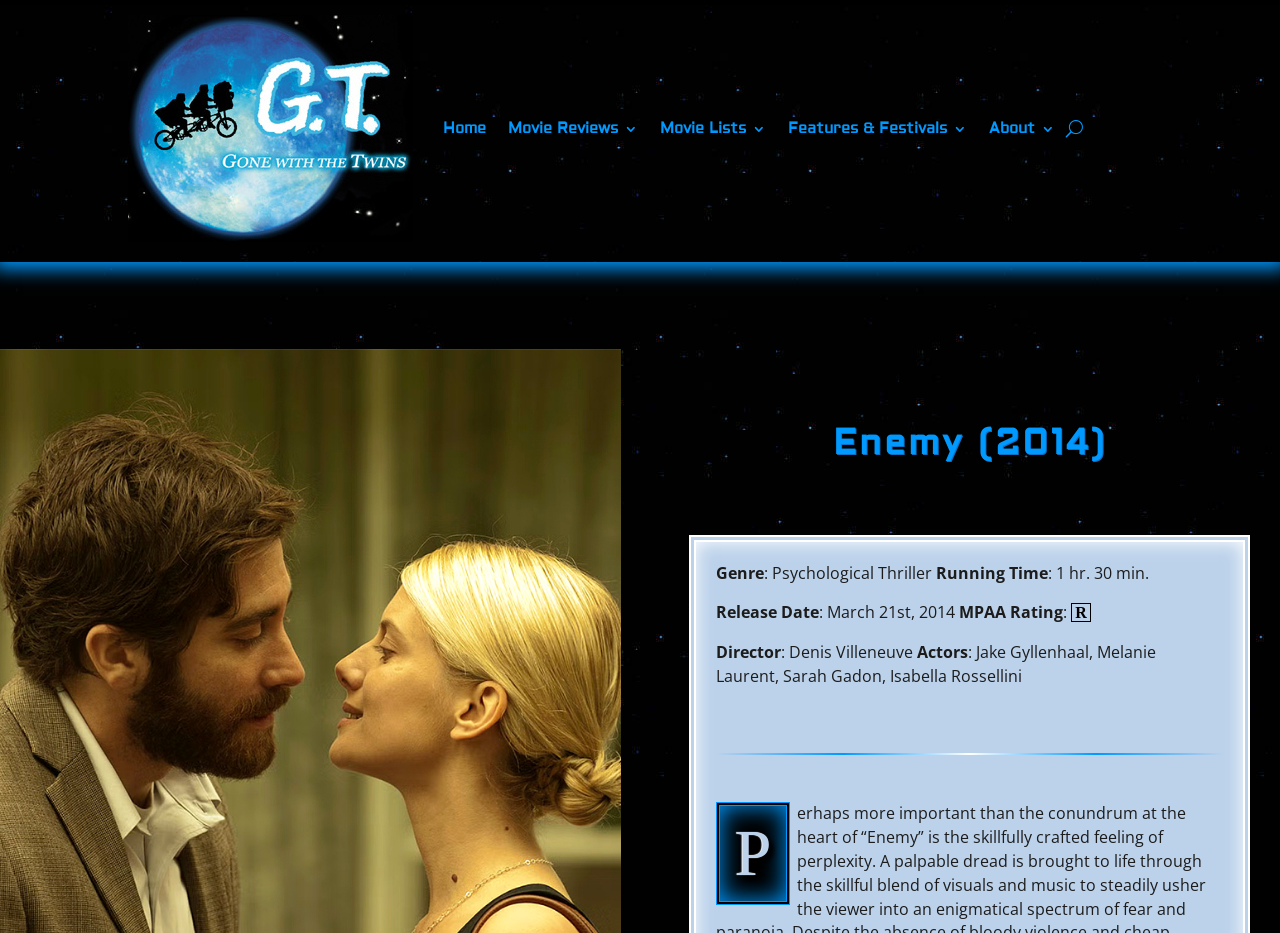Provide a thorough description of the webpage you see.

The webpage is a movie review and film essay for the 2014 film "Enemy". At the top, there are six links: "", "Home", "Movie Reviews 3", "Movie Lists 3", "Features & Festivals 3", and "About 3", aligned horizontally across the page. To the right of these links, there is a button labeled "U". 

Below the links and button, the title "Enemy (2014)" is prominently displayed. Underneath the title, there are several sections of information about the film, including its genre, running time, release date, MPAA rating, director, and actors. The genre is listed as a psychological thriller, and the running time is 1 hour and 30 minutes. The release date is March 21st, 2014, and the MPAA rating is marked but not specified. Denis Villeneuve is credited as the director, and the actors listed are Jake Gyllenhaal, Melanie Laurent, Sarah Gadon, and Isabella Rossellini.

A horizontal separator line divides the film information from the rest of the content. Below the separator, there is a single character "P" displayed.